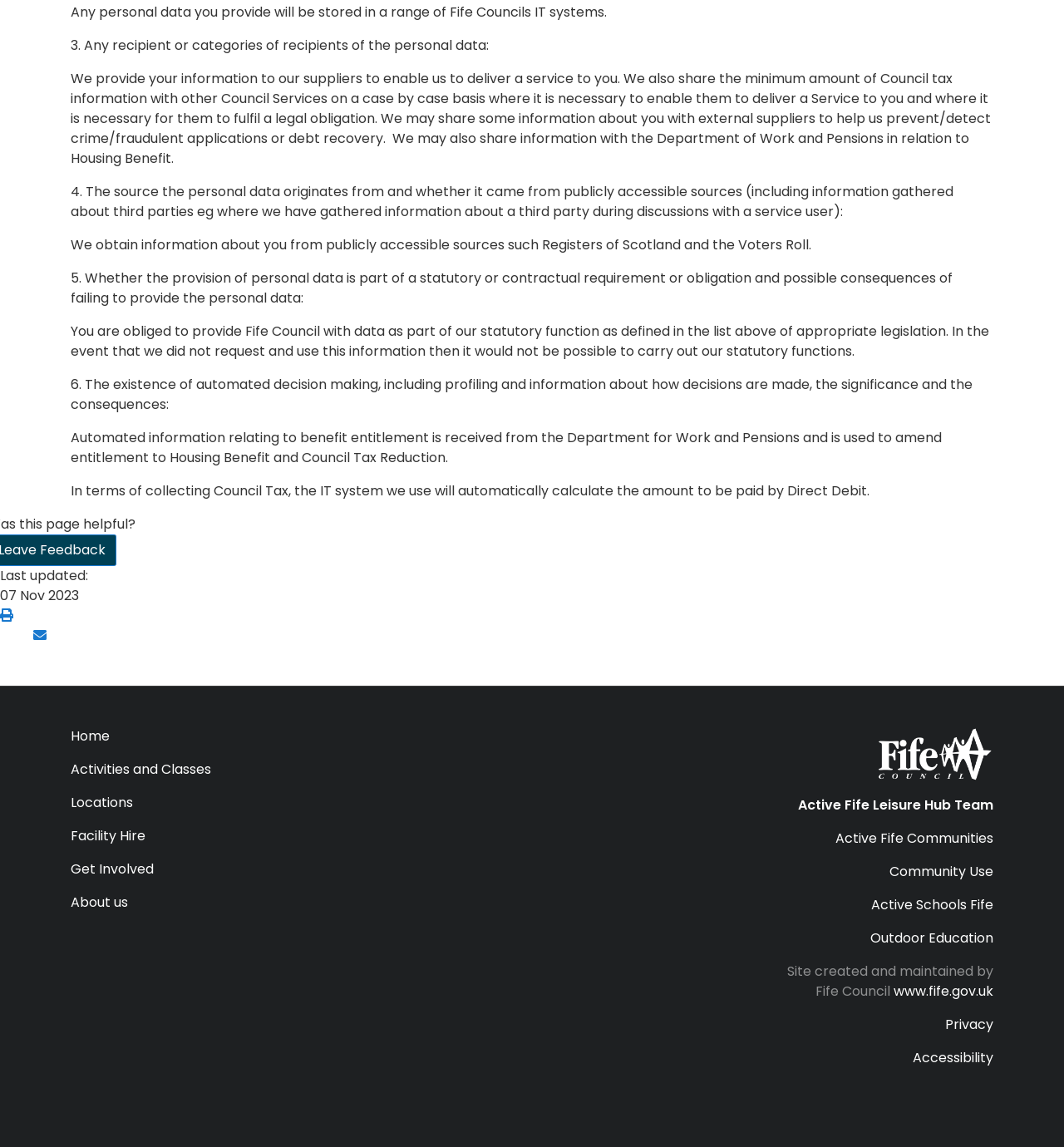Find the coordinates for the bounding box of the element with this description: "Active Fife Leisure Hub Team".

[0.75, 0.693, 0.934, 0.71]